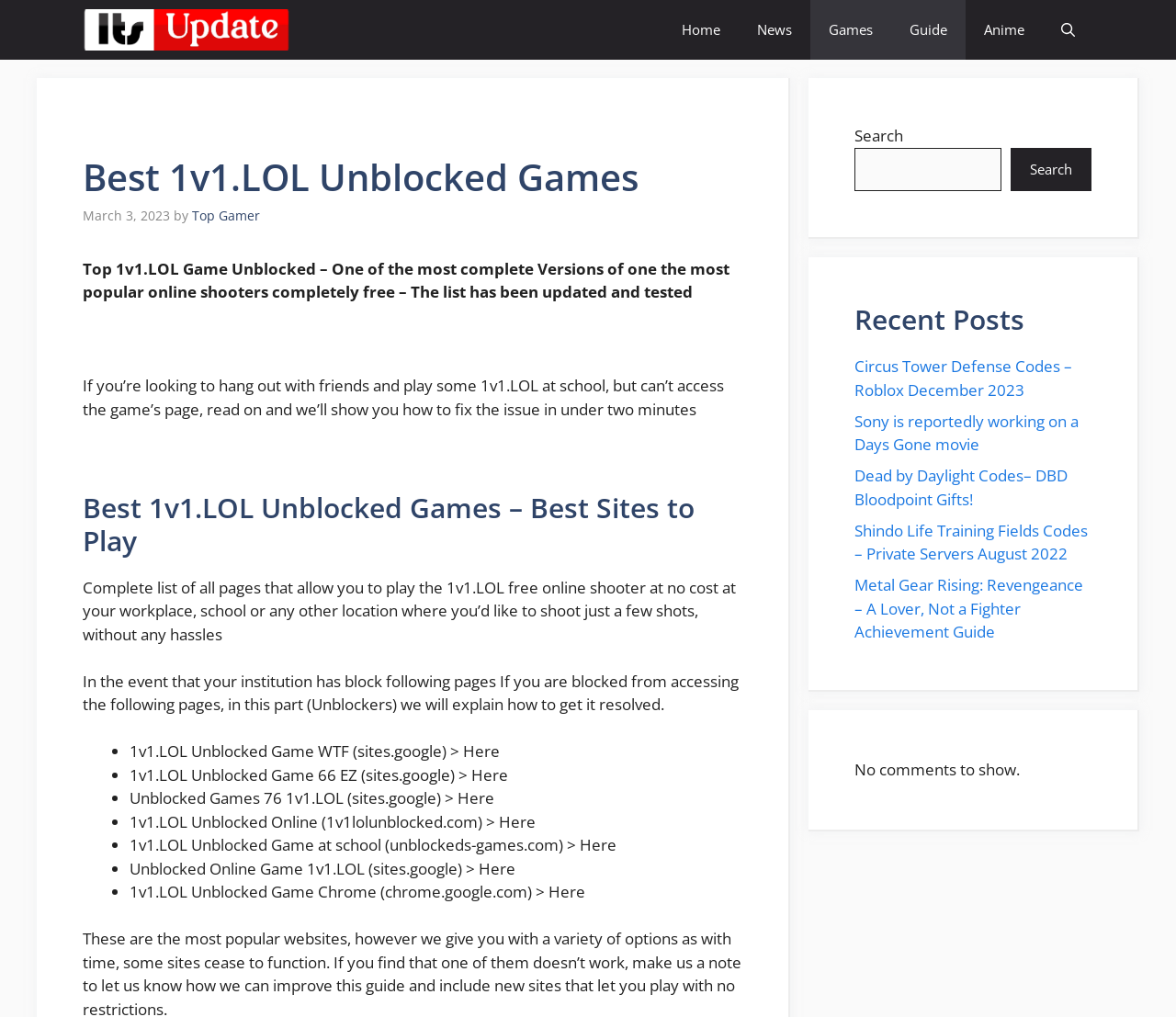Please provide a one-word or short phrase answer to the question:
What is the name of the website?

itsupdate